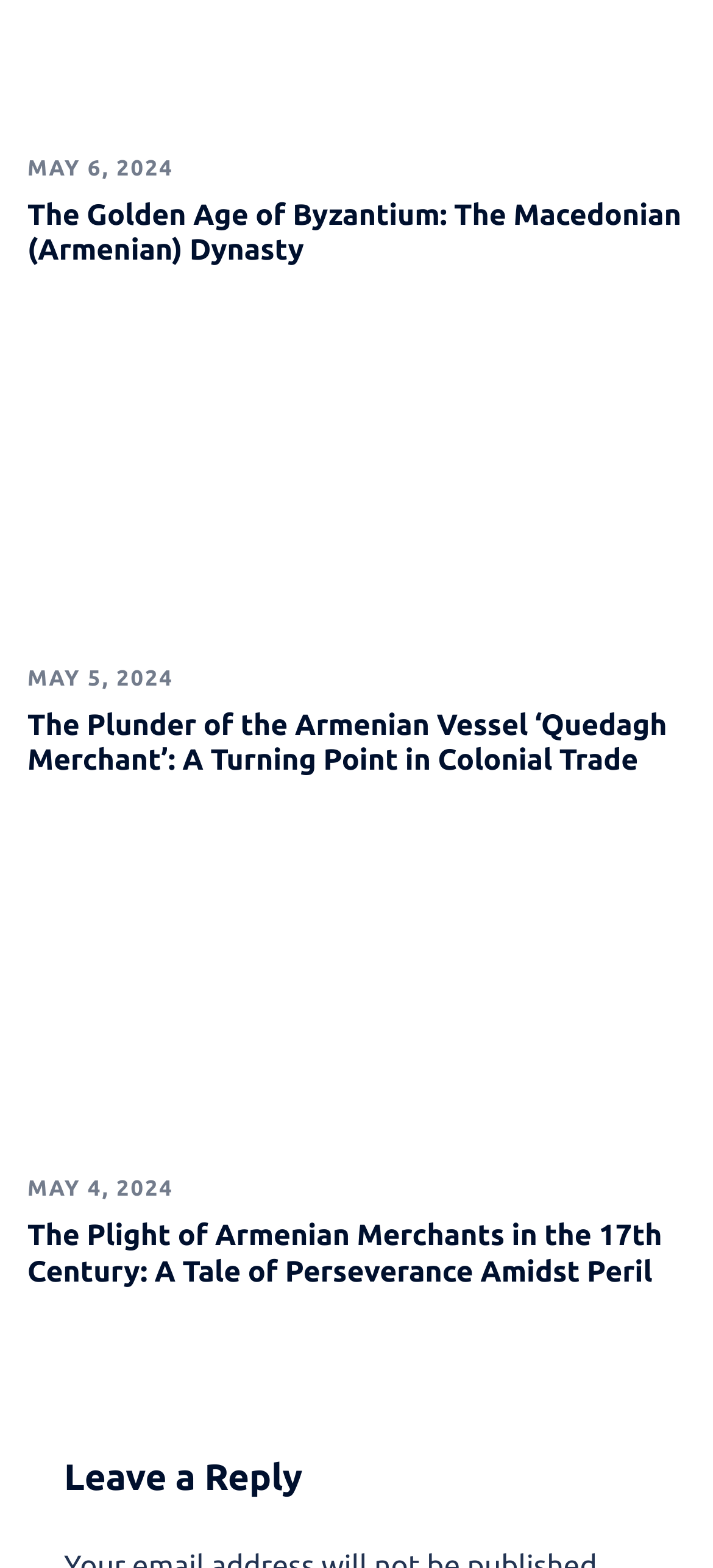Is there a comment section on this page?
Based on the image, provide a one-word or brief-phrase response.

Yes